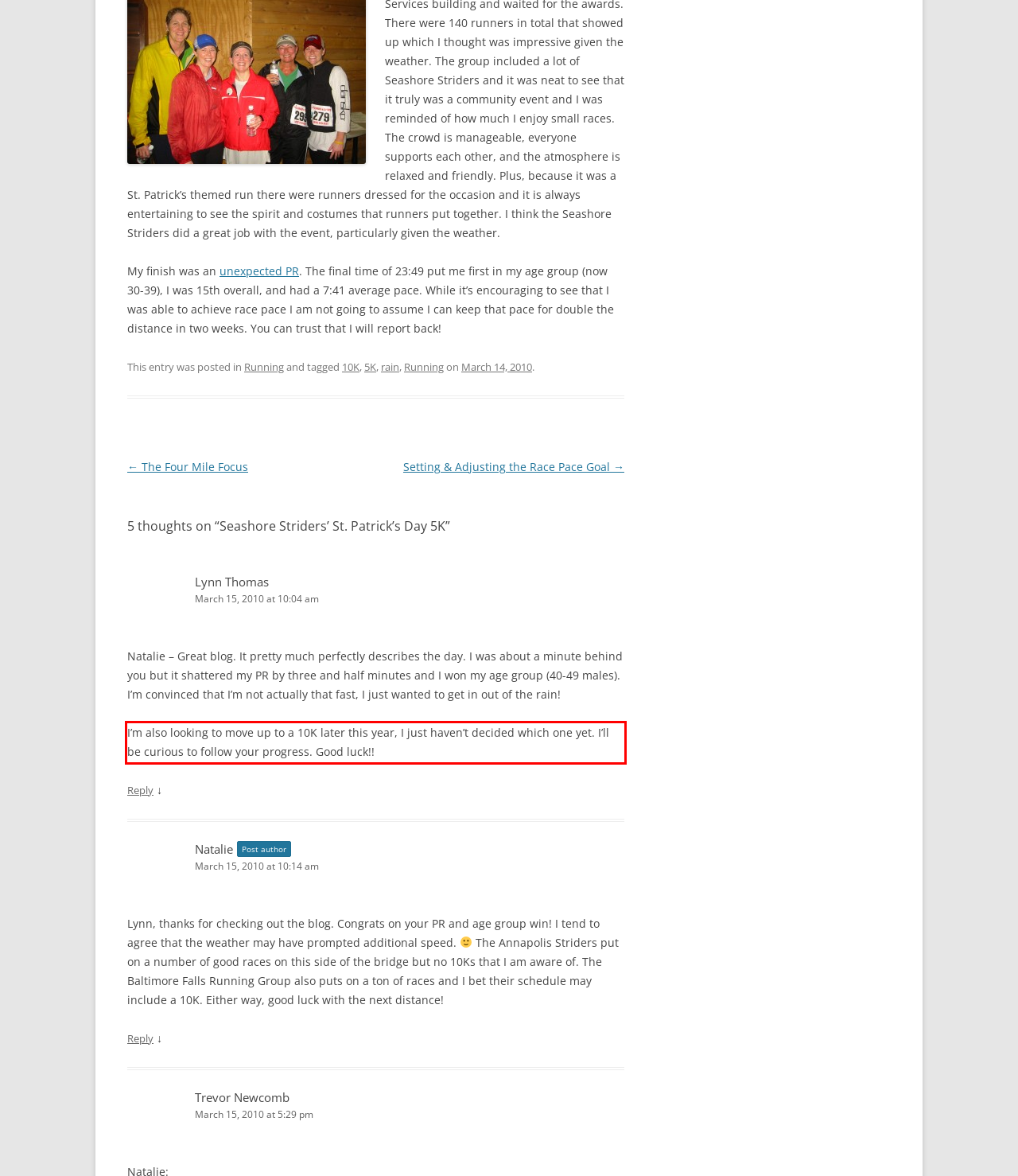The screenshot provided shows a webpage with a red bounding box. Apply OCR to the text within this red bounding box and provide the extracted content.

I’m also looking to move up to a 10K later this year, I just haven’t decided which one yet. I’ll be curious to follow your progress. Good luck!!